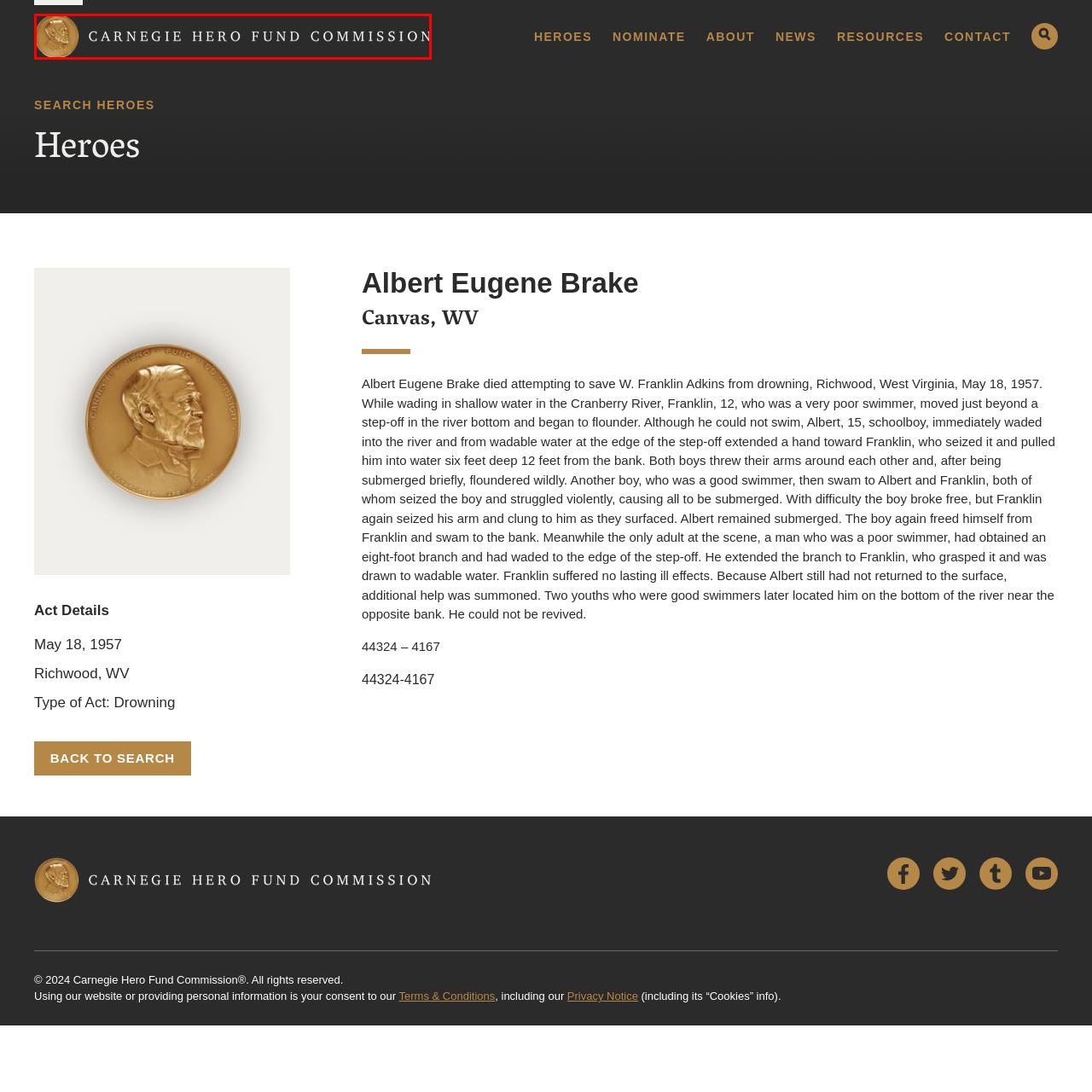What is the material of the emblem?
Focus on the image section enclosed by the red bounding box and answer the question thoroughly.

The material of the emblem is gold because the caption describes it as a 'gold emblem featuring an image, likely representative of Andrew Carnegie'.